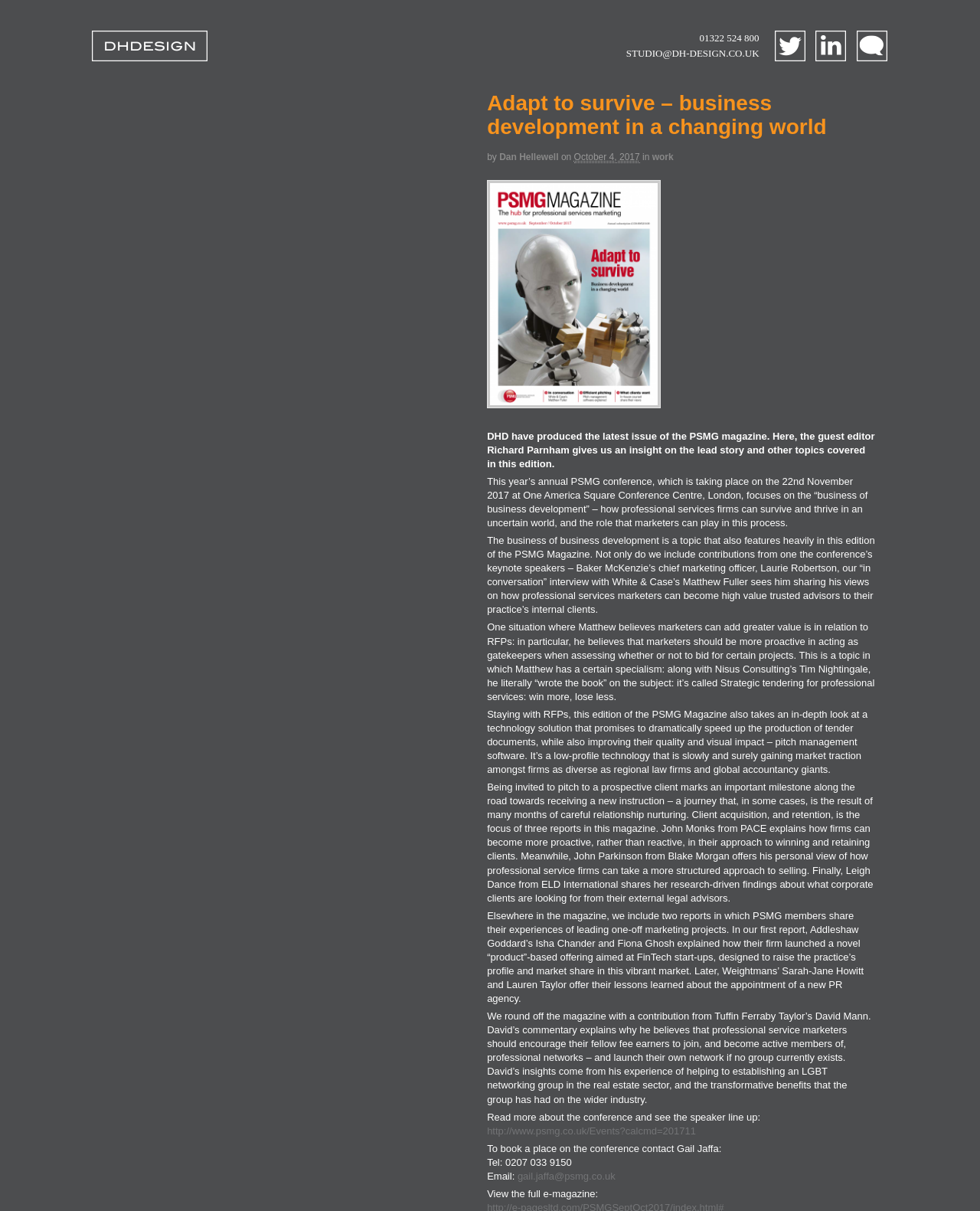Who is the guest editor of the PSMG magazine?
Provide a short answer using one word or a brief phrase based on the image.

Richard Parnham